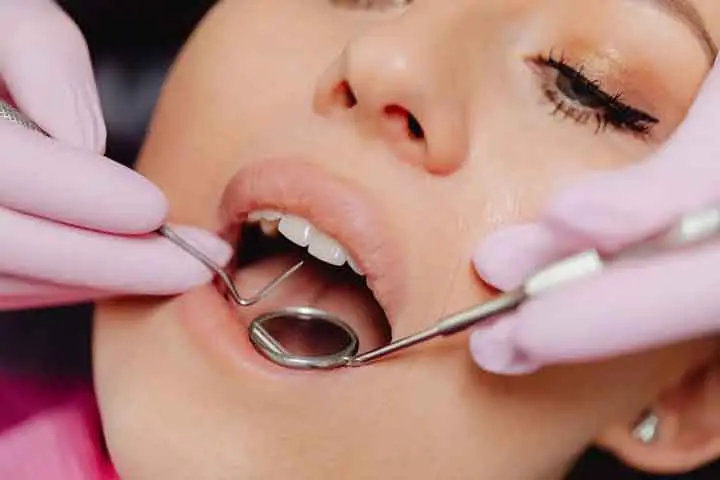What is the purpose of the dental checkup?
Ensure your answer is thorough and detailed.

The caption highlights the importance of regular checkups in maintaining oral health, particularly for patients preparing for more extensive procedures like full mouth dental implant placements, which begin with assessments like this.